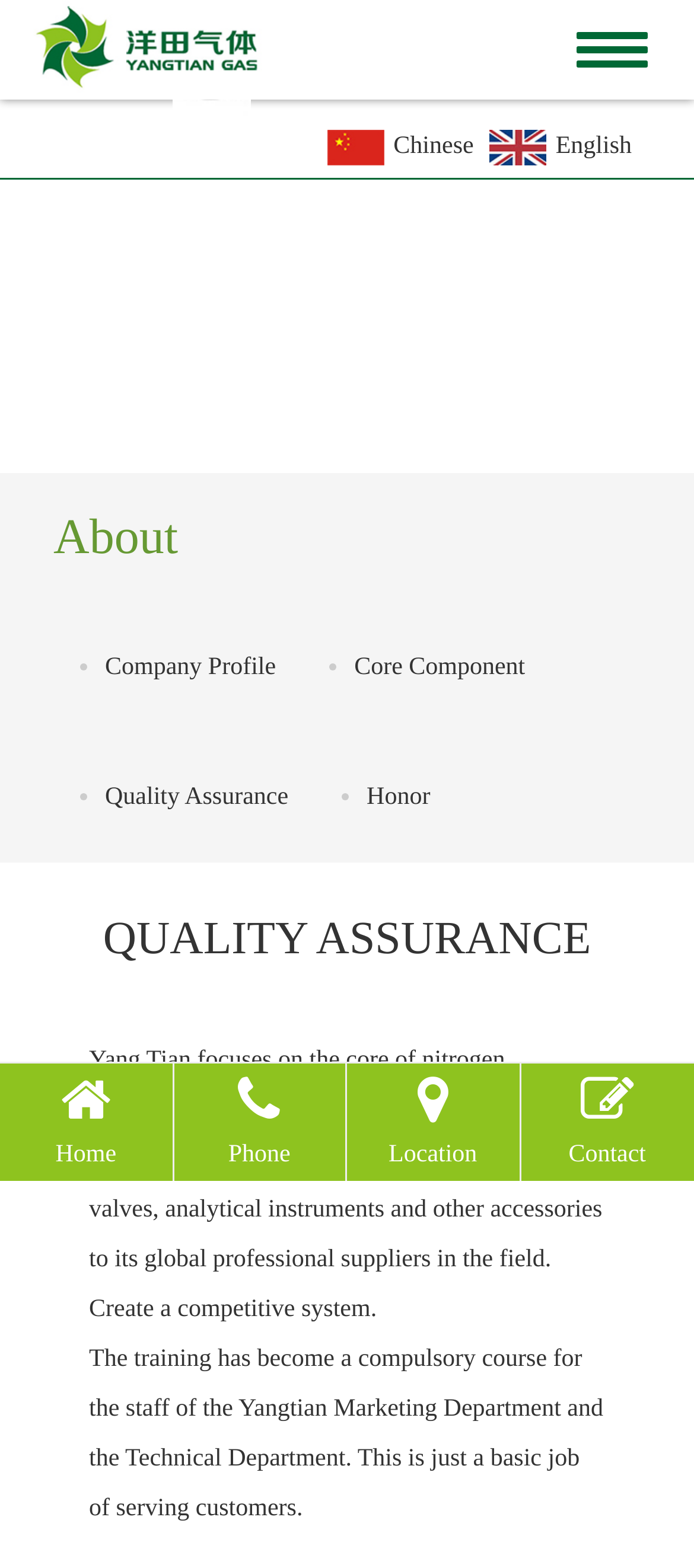What is the quality assurance focus of Yang Tian?
Based on the image, provide a one-word or brief-phrase response.

Nitrogen technology